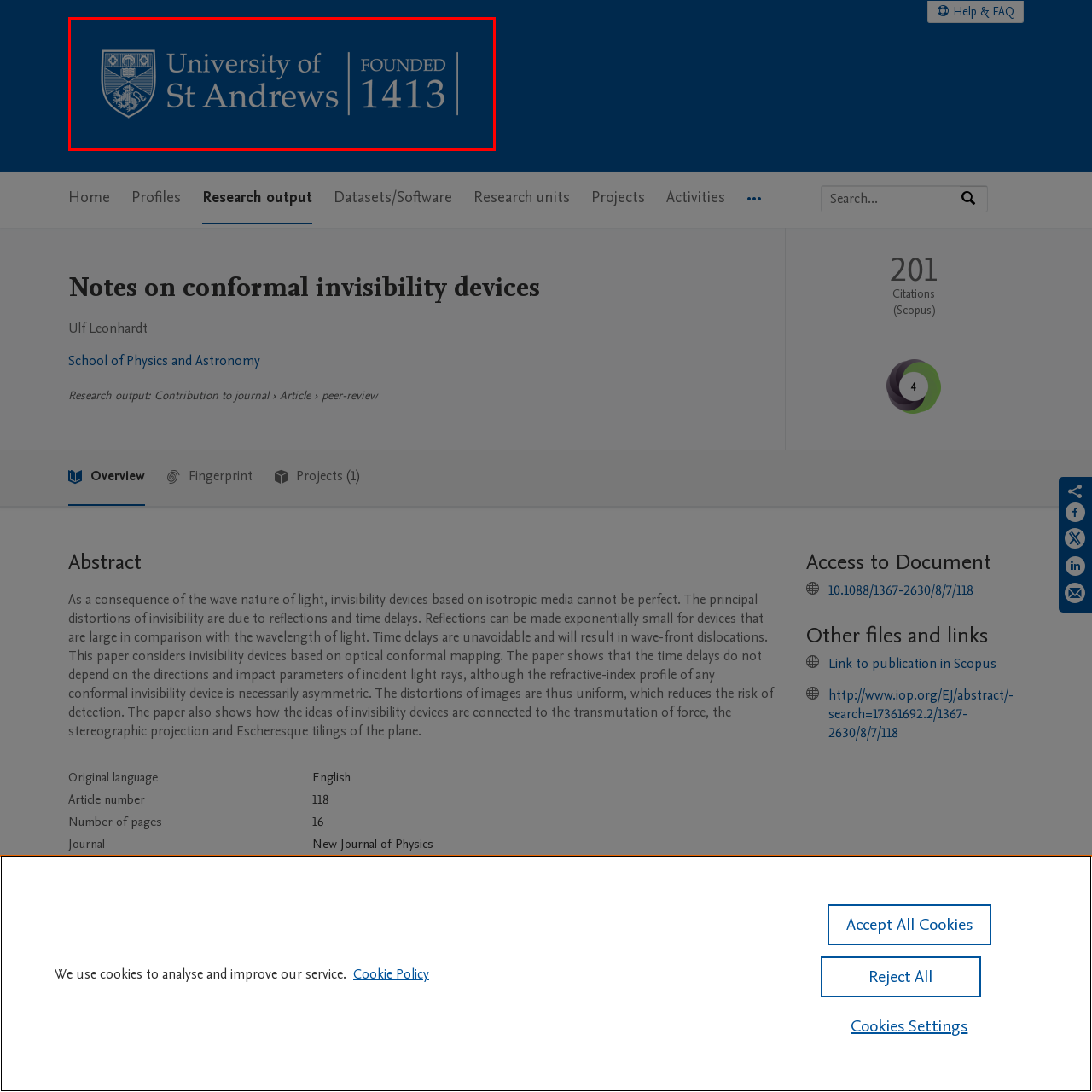What is the purpose of the heraldic crest?
Focus on the section of the image encased in the red bounding box and provide a detailed answer based on the visual details you find.

The heraldic crest accompanying the text adds an element of tradition and academic prestige to the overall design, emphasizing the university's commitment to education and research.